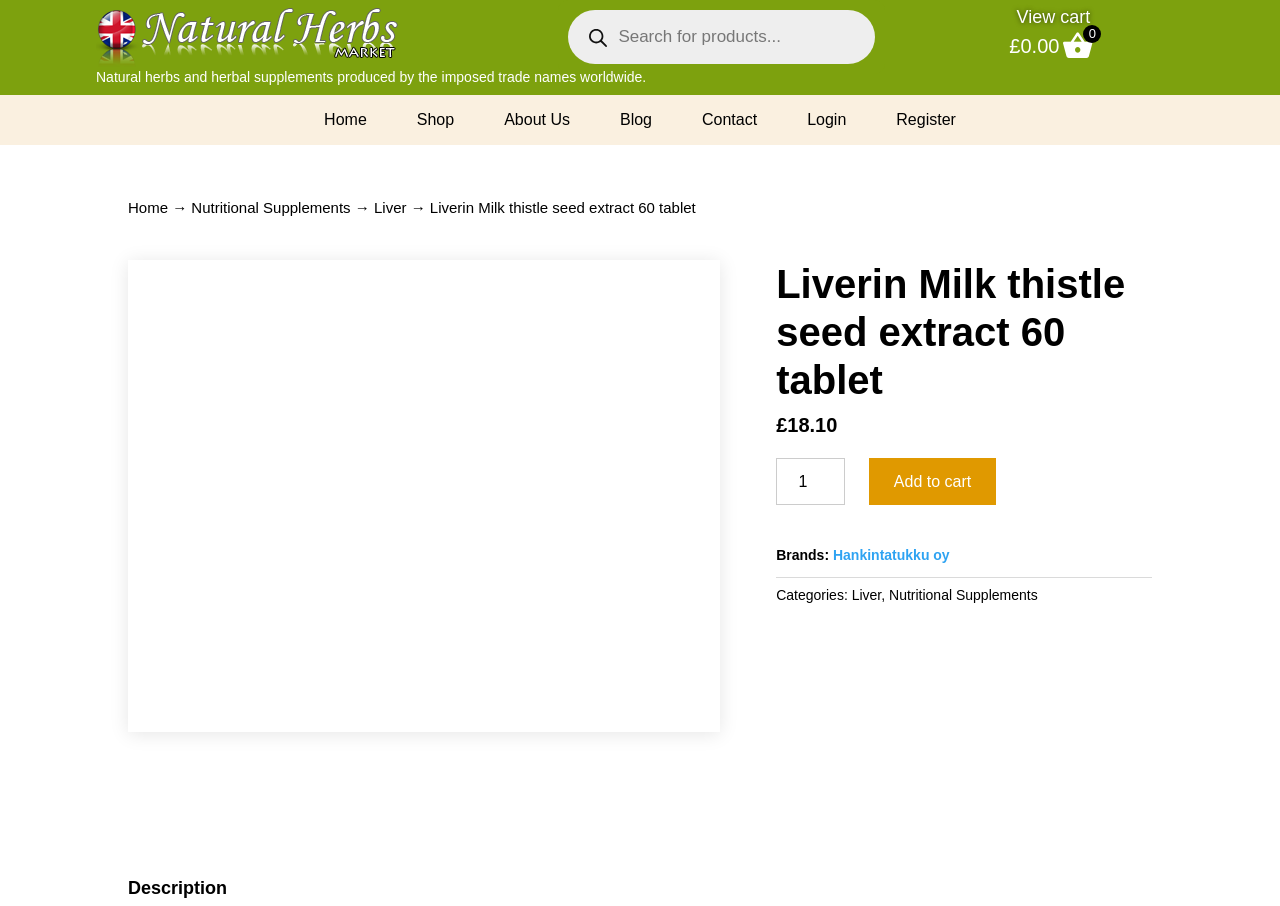Determine the bounding box coordinates in the format (top-left x, top-left y, bottom-right x, bottom-right y). Ensure all values are floating point numbers between 0 and 1. Identify the bounding box of the UI element described by: Add to cart

[0.679, 0.506, 0.778, 0.558]